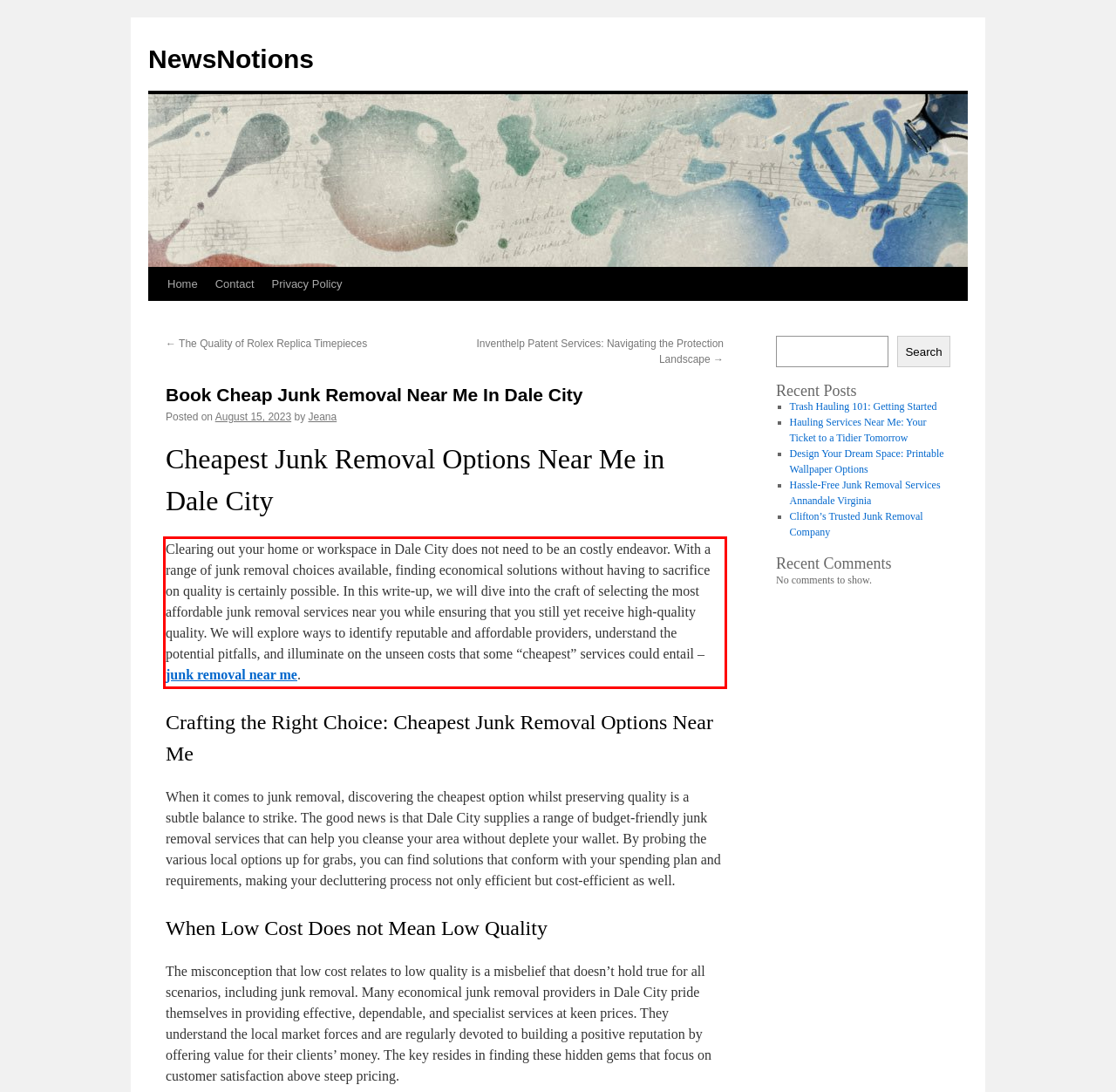Using the provided webpage screenshot, recognize the text content in the area marked by the red bounding box.

Clearing out your home or workspace in Dale City does not need to be an costly endeavor. With a range of junk removal choices available, finding economical solutions without having to sacrifice on quality is certainly possible. In this write-up, we will dive into the craft of selecting the most affordable junk removal services near you while ensuring that you still yet receive high-quality quality. We will explore ways to identify reputable and affordable providers, understand the potential pitfalls, and illuminate on the unseen costs that some “cheapest” services could entail – junk removal near me.